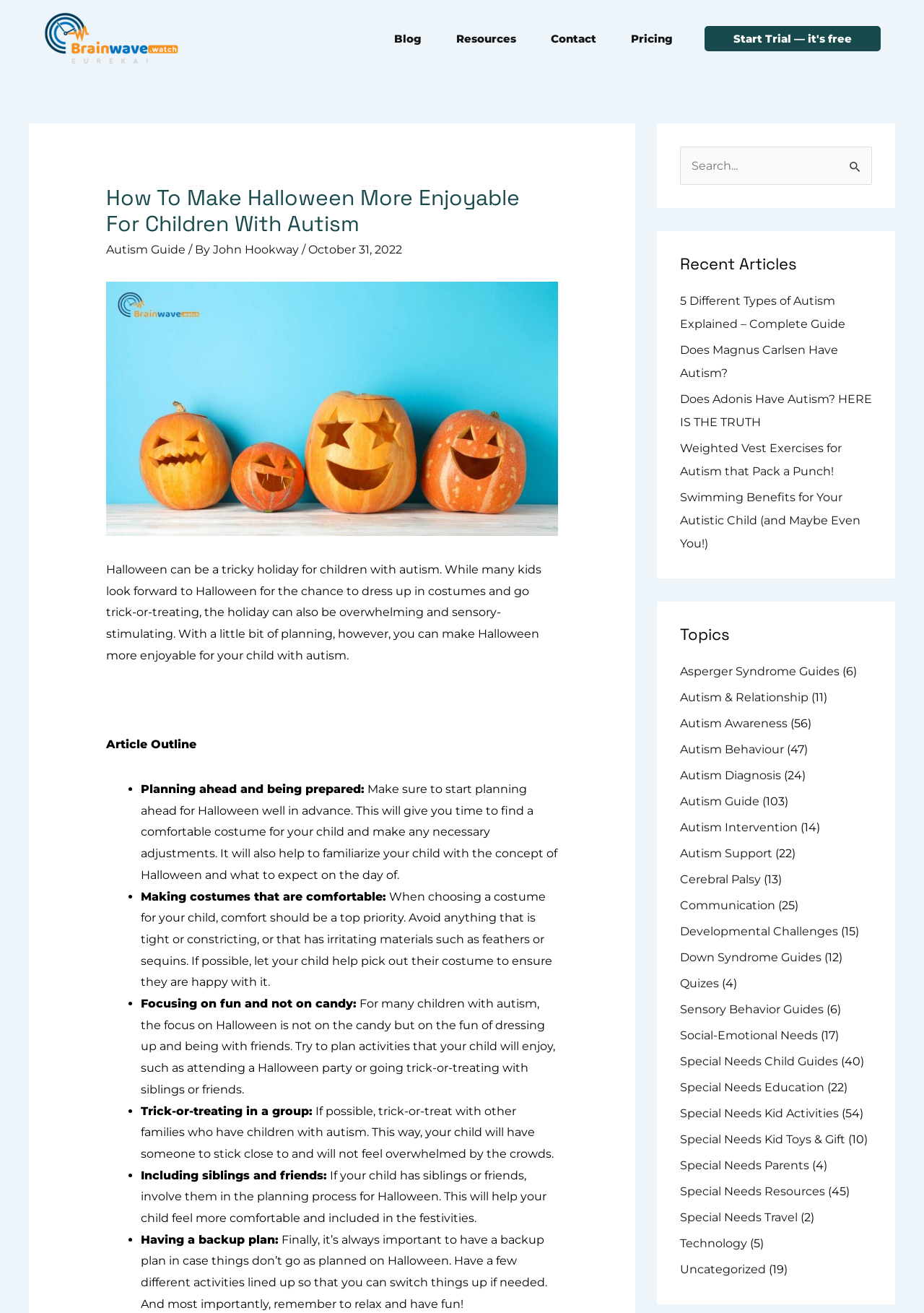Can you provide the bounding box coordinates for the element that should be clicked to implement the instruction: "Search for something"?

[0.736, 0.112, 0.944, 0.141]